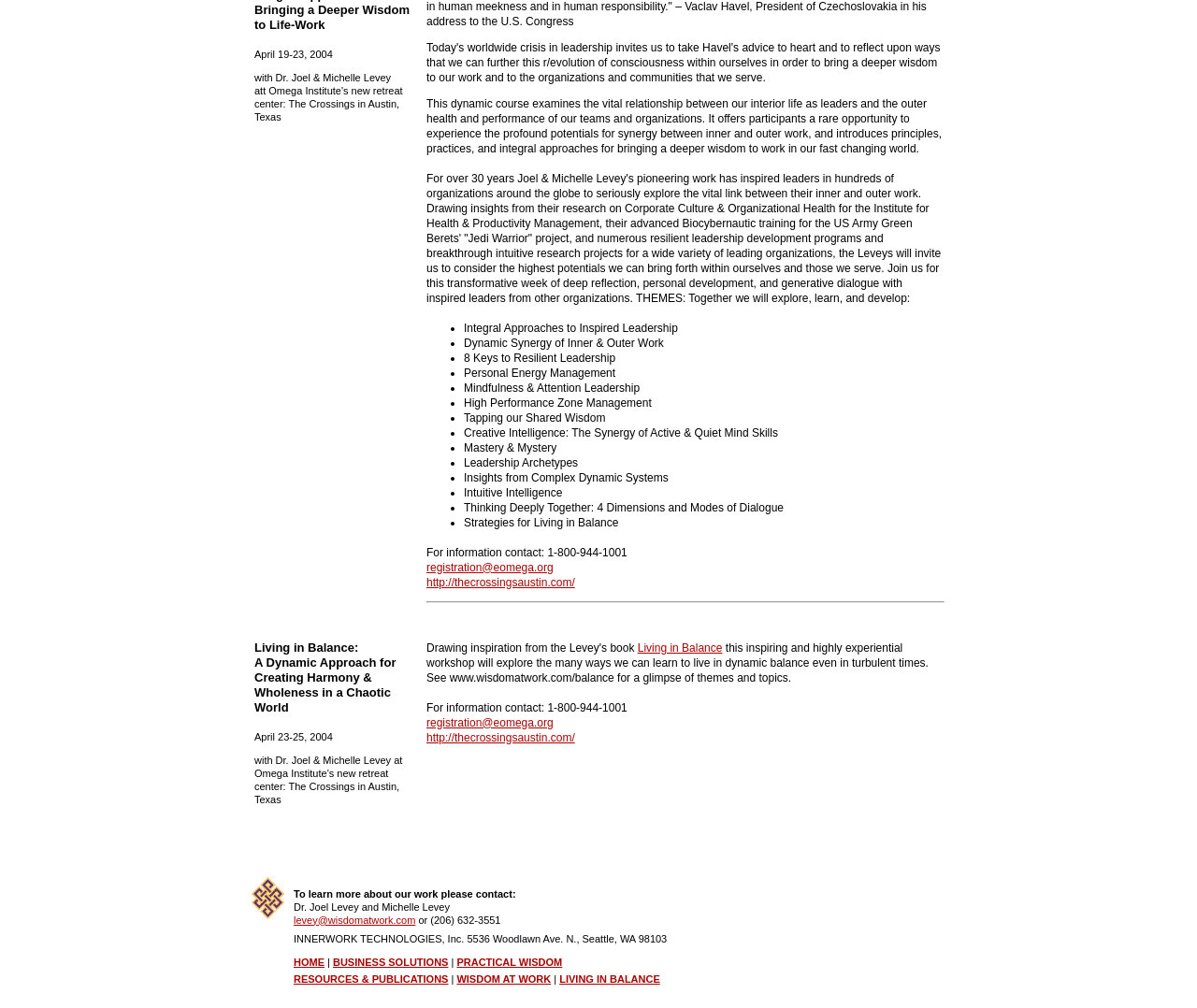Find the bounding box coordinates of the element to click in order to complete this instruction: "Explore the website of INNERWORK TECHNOLOGIES, Inc.". The bounding box coordinates must be four float numbers between 0 and 1, denoted as [left, top, right, bottom].

[0.245, 0.925, 0.557, 0.936]